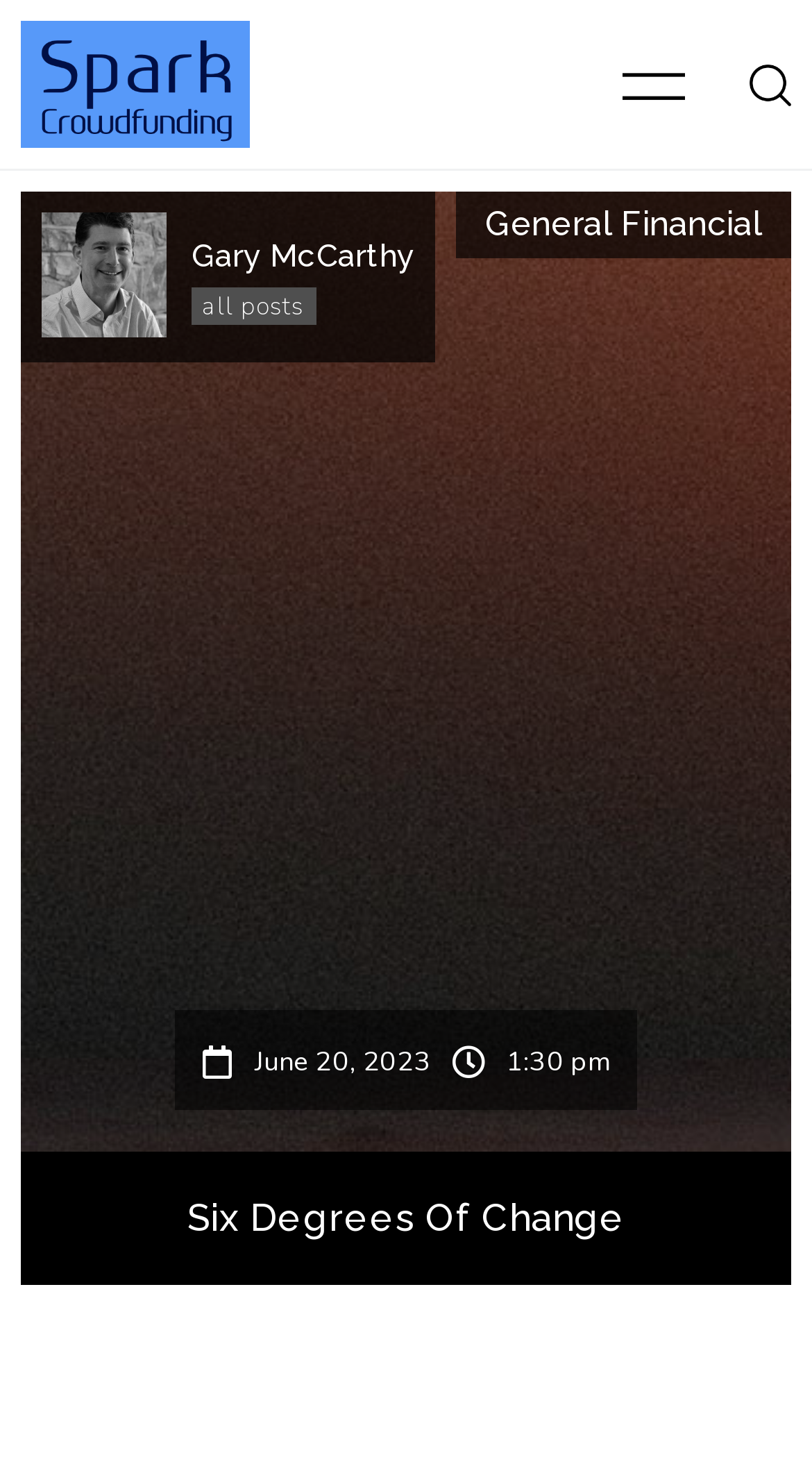Identify the bounding box of the HTML element described as: "General Financial".

[0.597, 0.138, 0.938, 0.164]